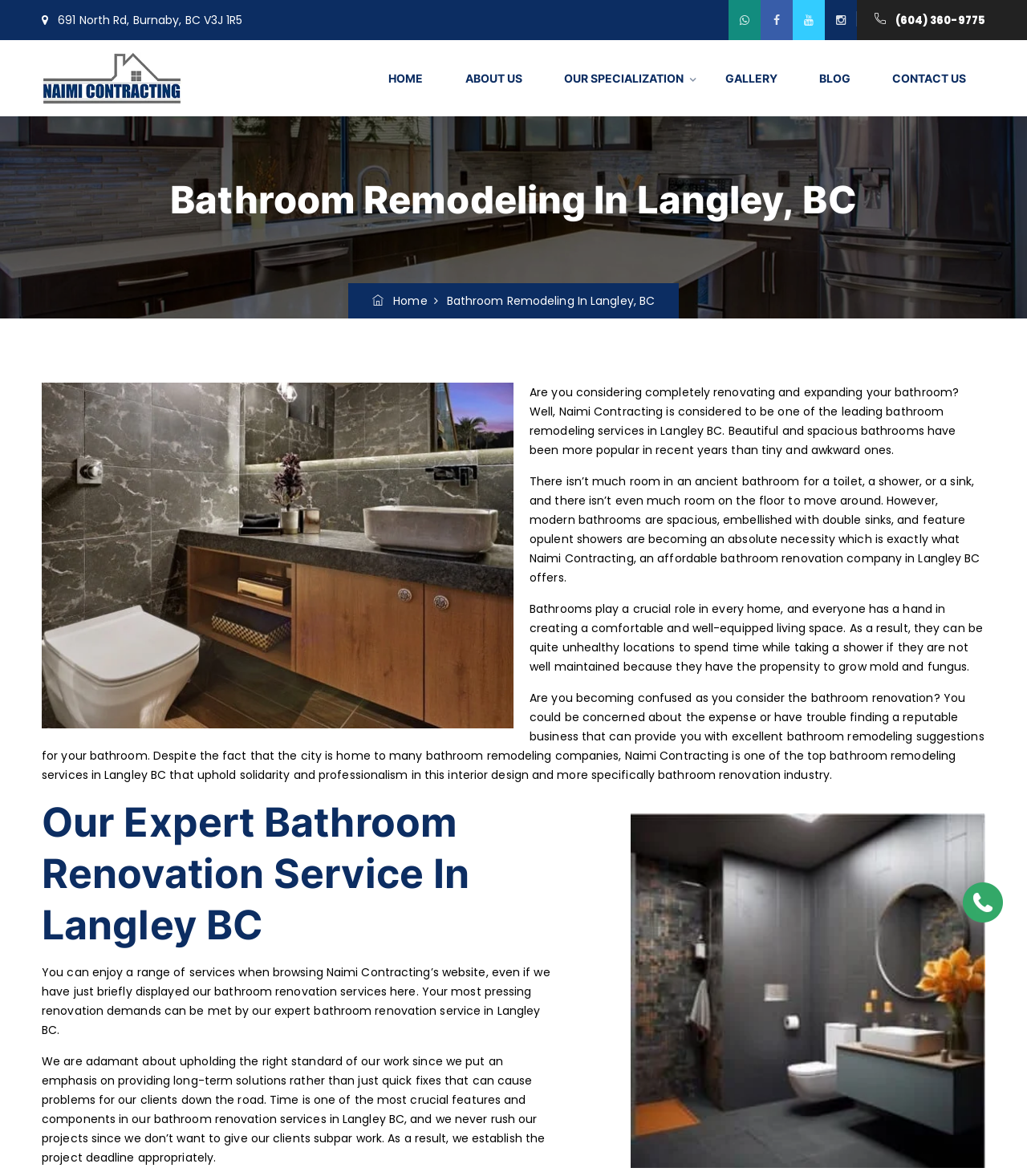Using the description: "Contact Us", identify the bounding box of the corresponding UI element in the screenshot.

[0.85, 0.034, 0.959, 0.099]